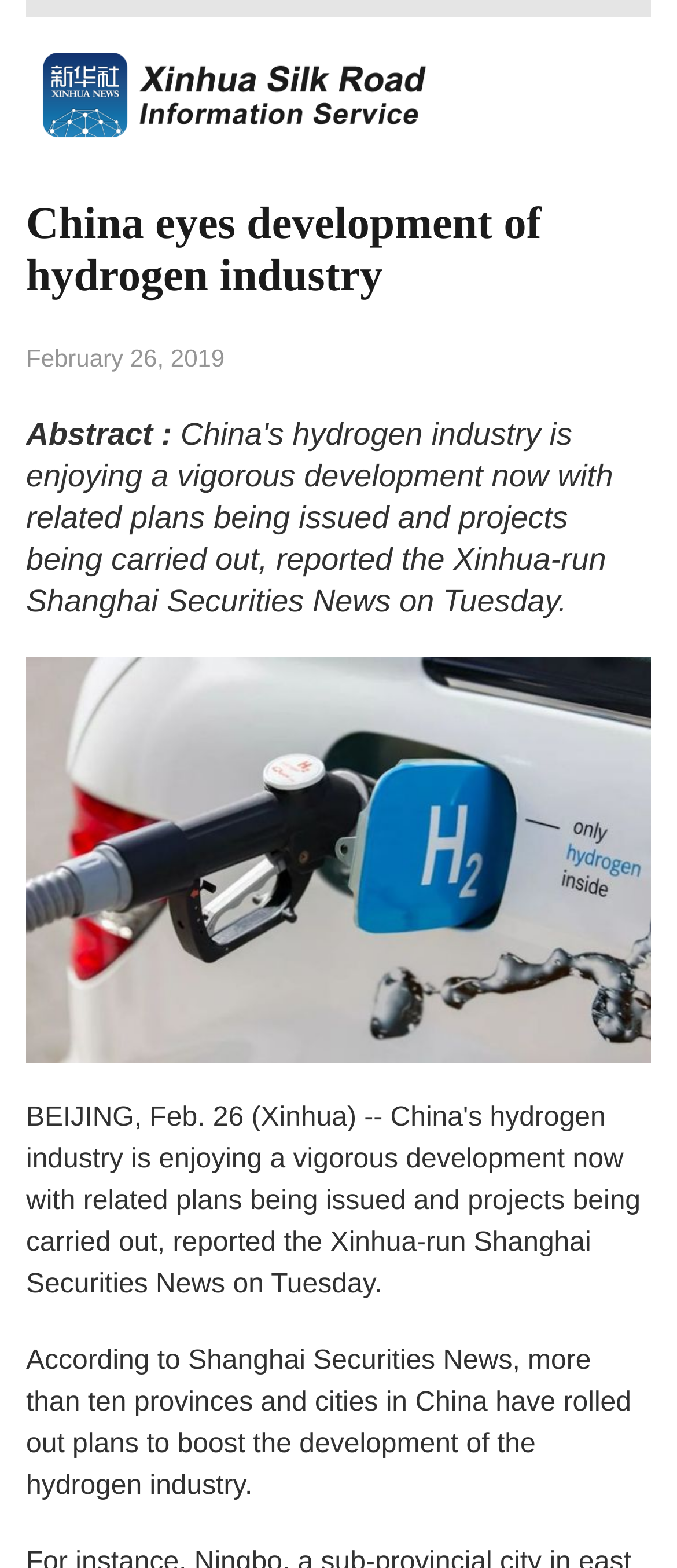Please analyze the image and provide a thorough answer to the question:
How many provinces and cities in China have rolled out plans to boost the development of the hydrogen industry?

I found this information by reading the StaticText element that describes the content of the article, which states that 'more than ten provinces and cities in China have rolled out plans to boost the development of the hydrogen industry'.